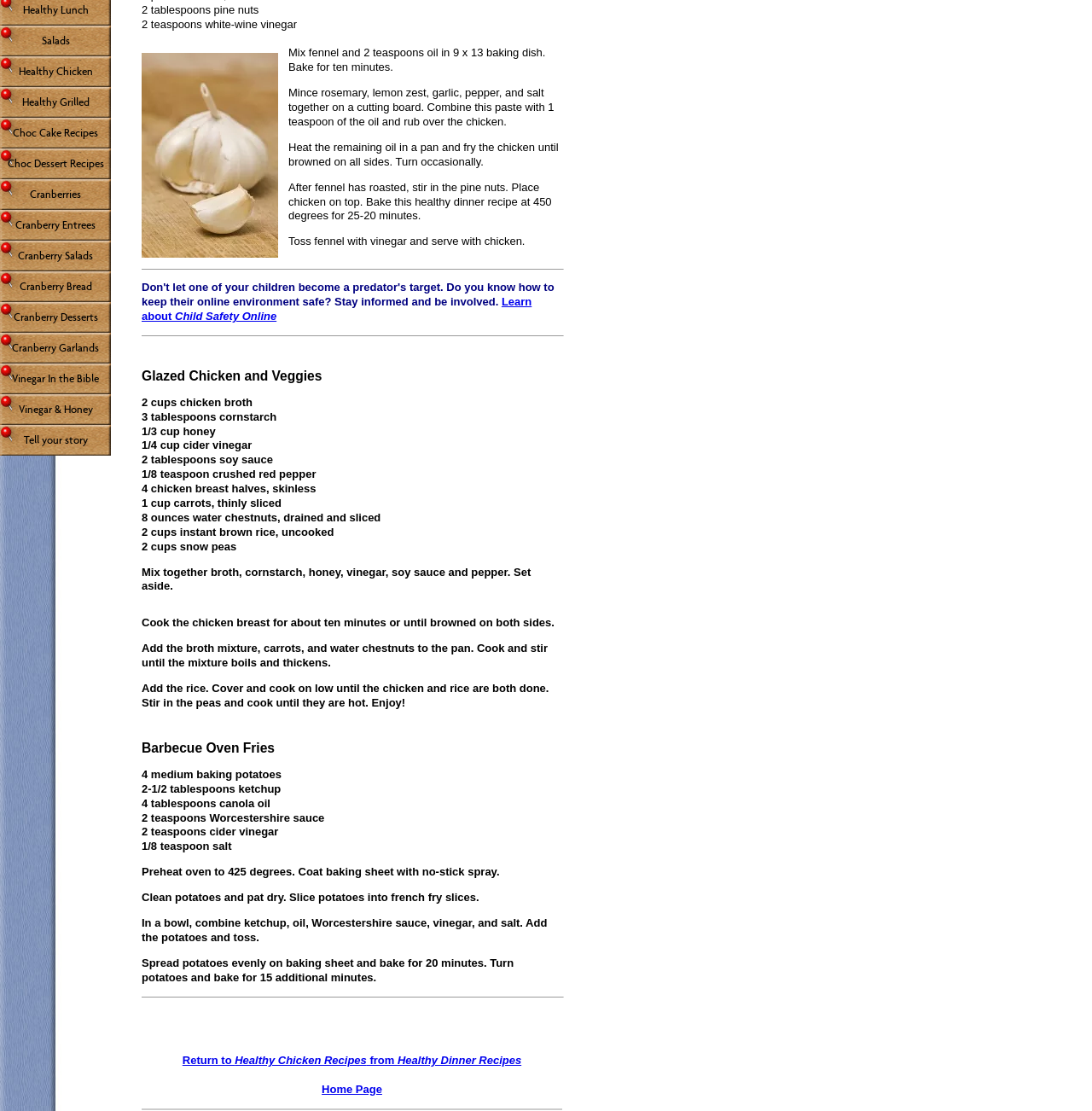Using the element description Vinegar & Honey, predict the bounding box coordinates for the UI element. Provide the coordinates in (top-left x, top-left y, bottom-right x, bottom-right y) format with values ranging from 0 to 1.

[0.0, 0.355, 0.102, 0.382]